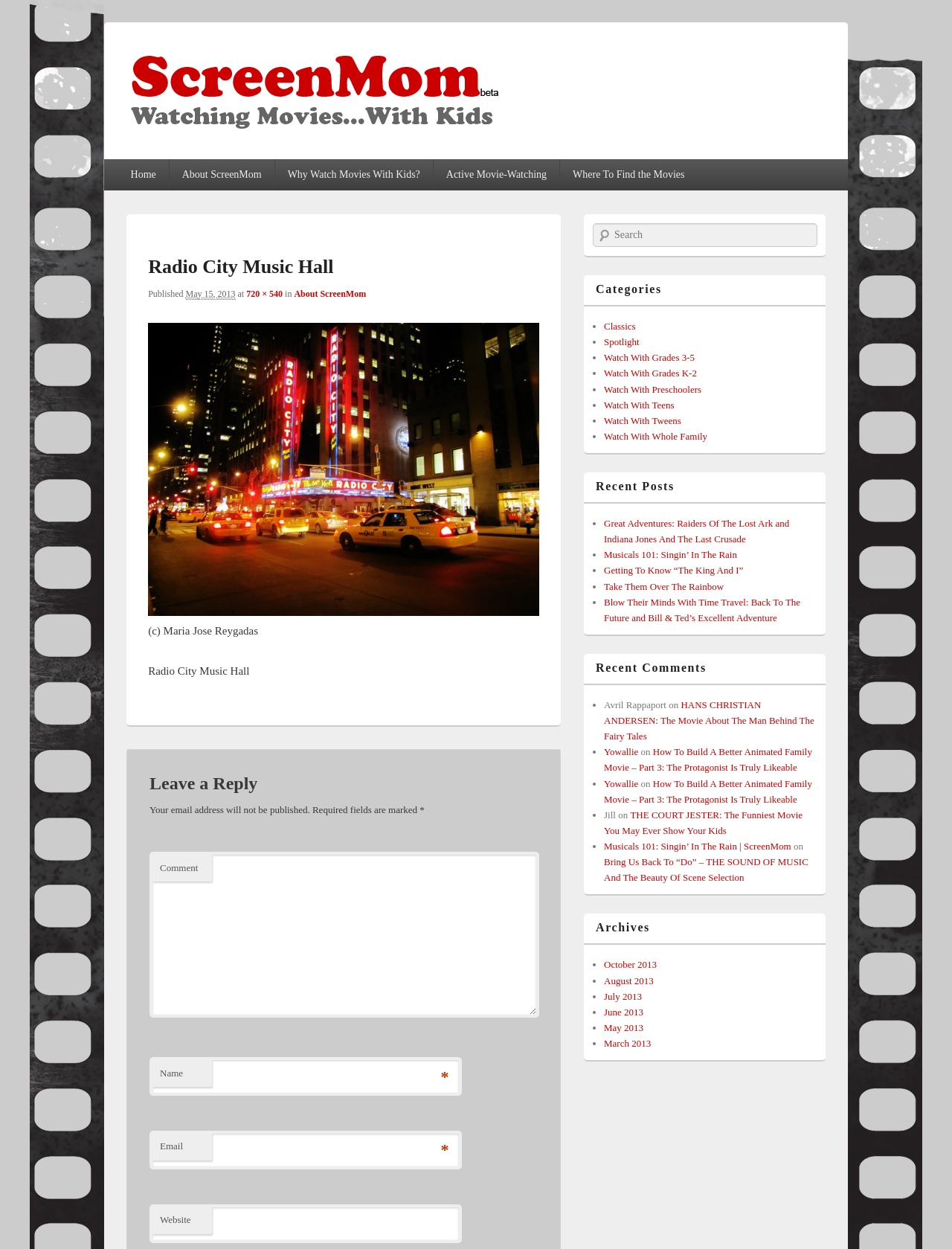Ascertain the bounding box coordinates for the UI element detailed here: "Skip to primary content". The coordinates should be provided as [left, top, right, bottom] with each value being a float between 0 and 1.

[0.133, 0.127, 0.244, 0.142]